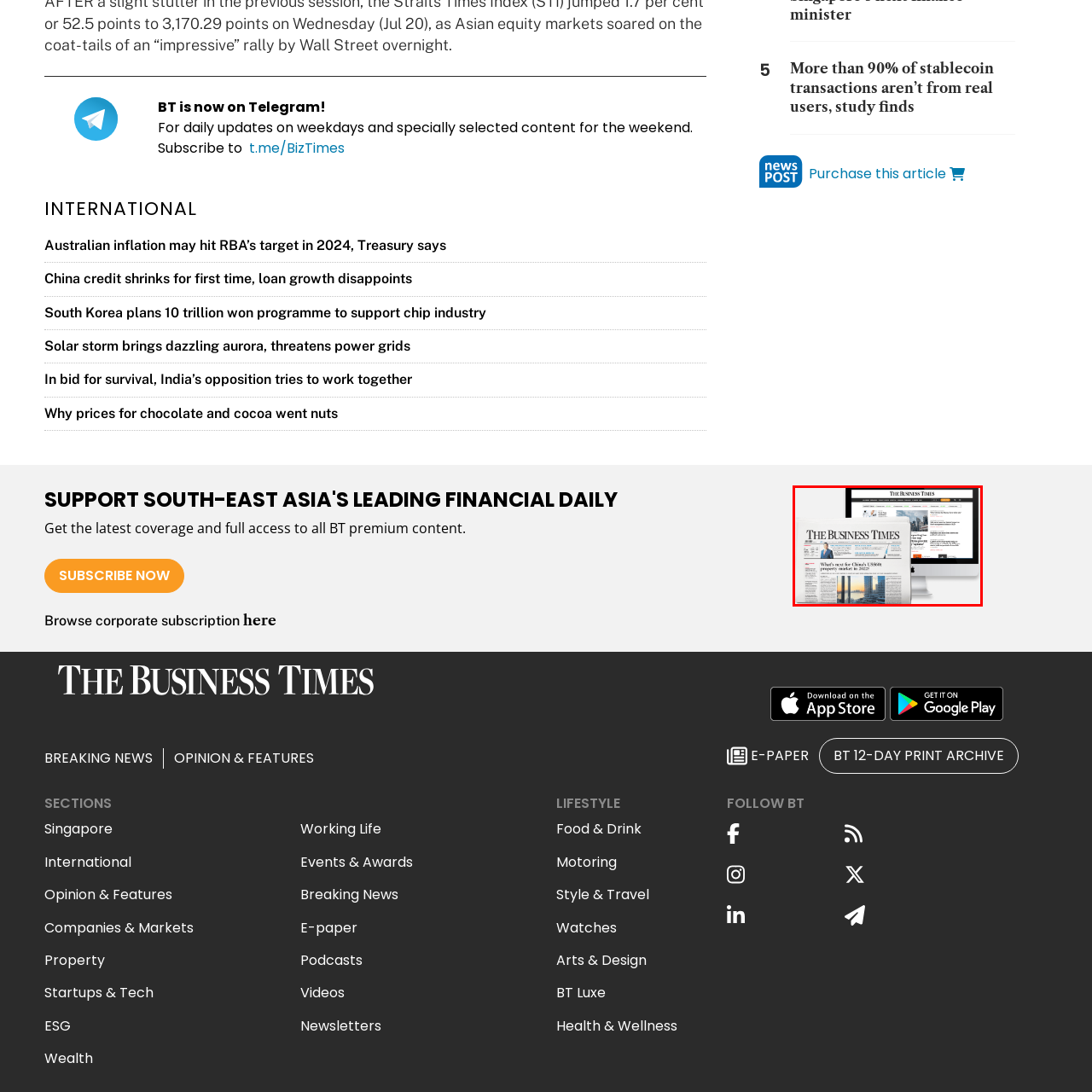Offer a comprehensive narrative for the image inside the red bounding box.

The image features a prominent display of "The Business Times" in two formats: a printed newspaper on the left and a digital version on a computer screen on the right. The printed newspaper showcases a clean and professional layout, highlighting a headline about the property market, while the digital version presents a more dynamic presentation with engaging visuals and articles, reflecting the publication's modern approach to financial journalism. This representation emphasizes the versatility of "The Business Times," catering to both traditional readers and online audiences, and underscores its role as Southeast Asia's leading financial daily, dedicated to delivering timely news and insightful analysis.